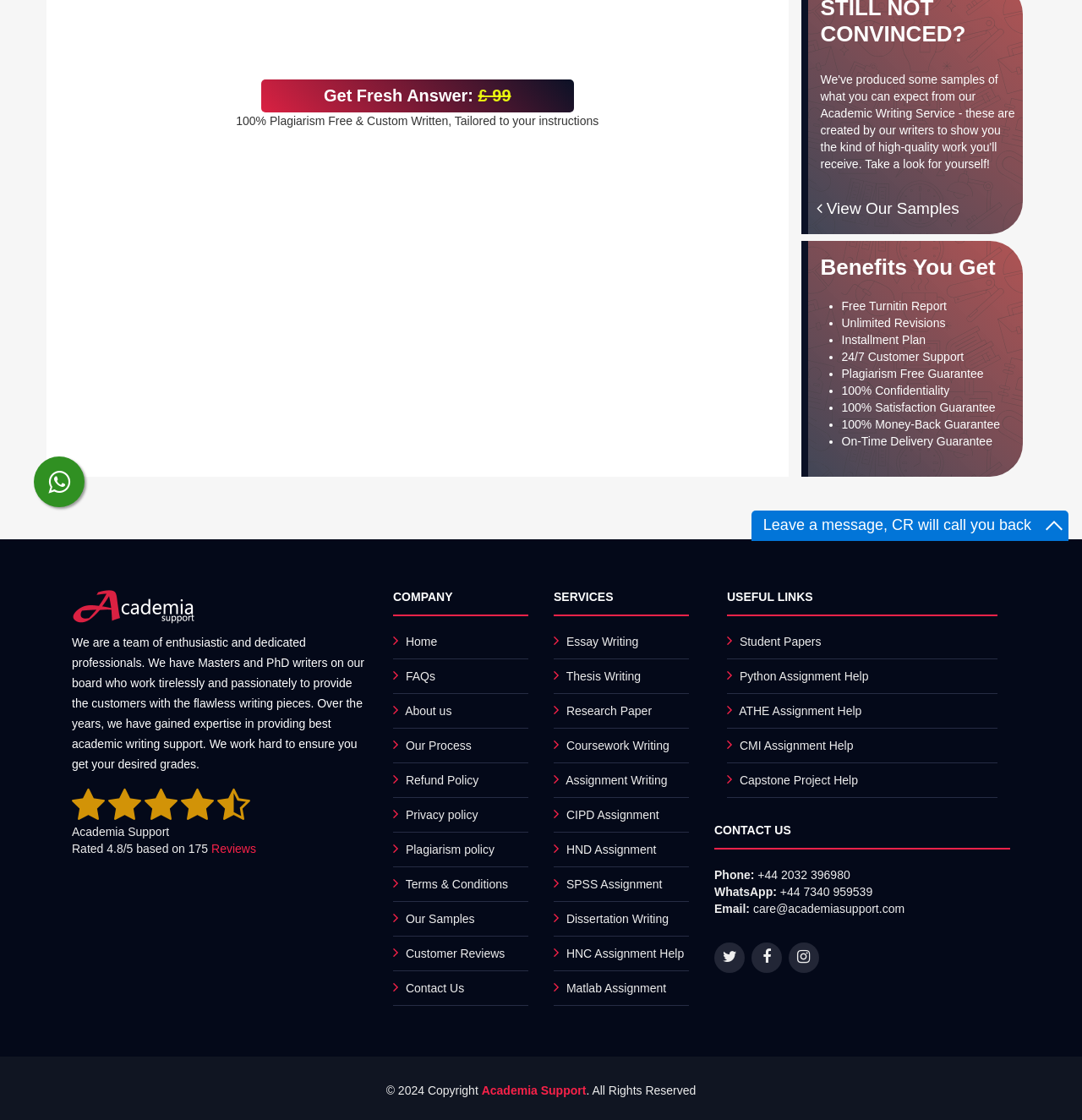Determine the bounding box coordinates of the UI element that matches the following description: "Get Fresh Answer: £ 99". The coordinates should be four float numbers between 0 and 1 in the format [left, top, right, bottom].

[0.241, 0.071, 0.53, 0.1]